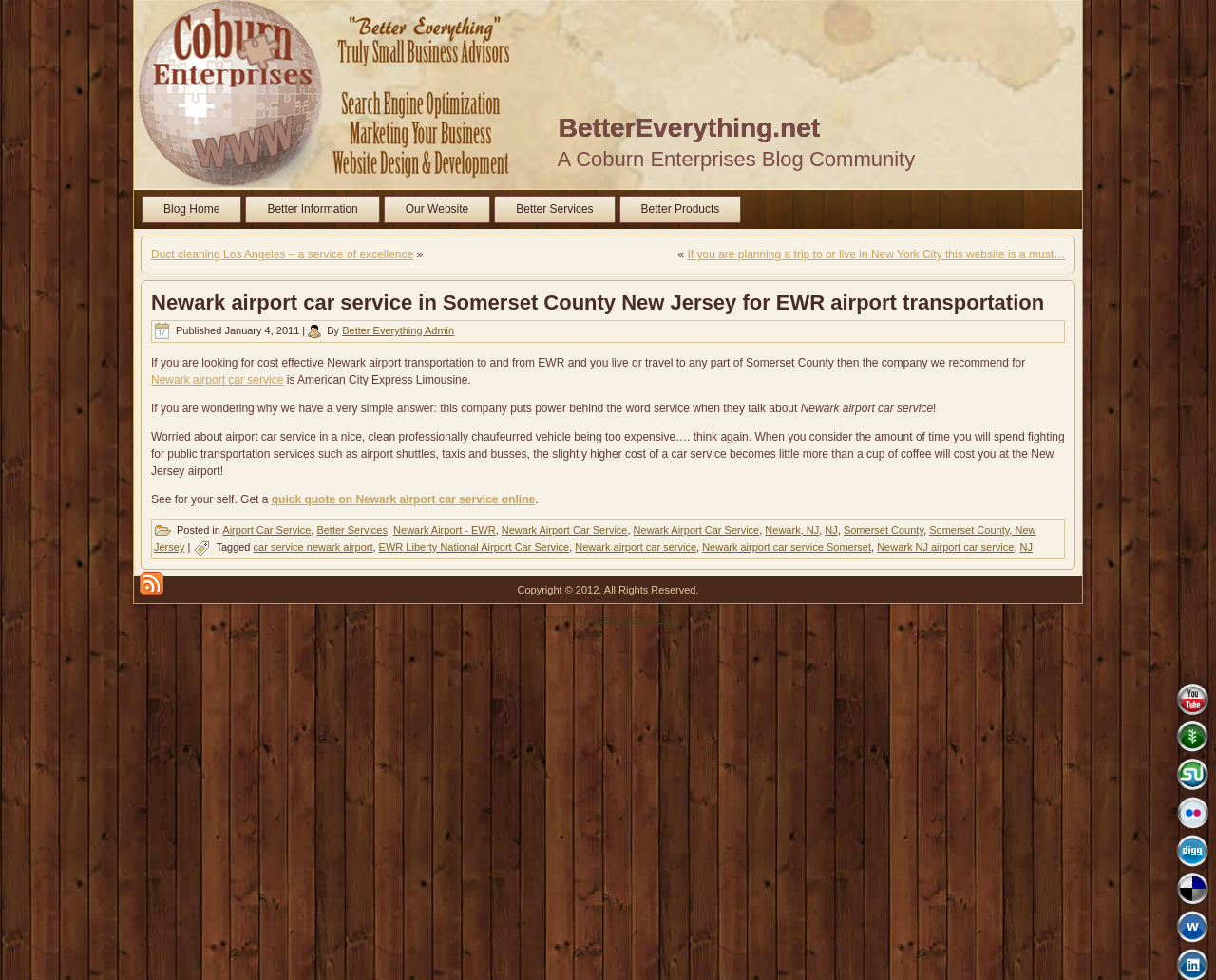Please look at the image and answer the question with a detailed explanation: What is the date of the published article?

The answer can be found in the article section of the webpage, where it states 'Published 1:25 AM January 4, 2011'.